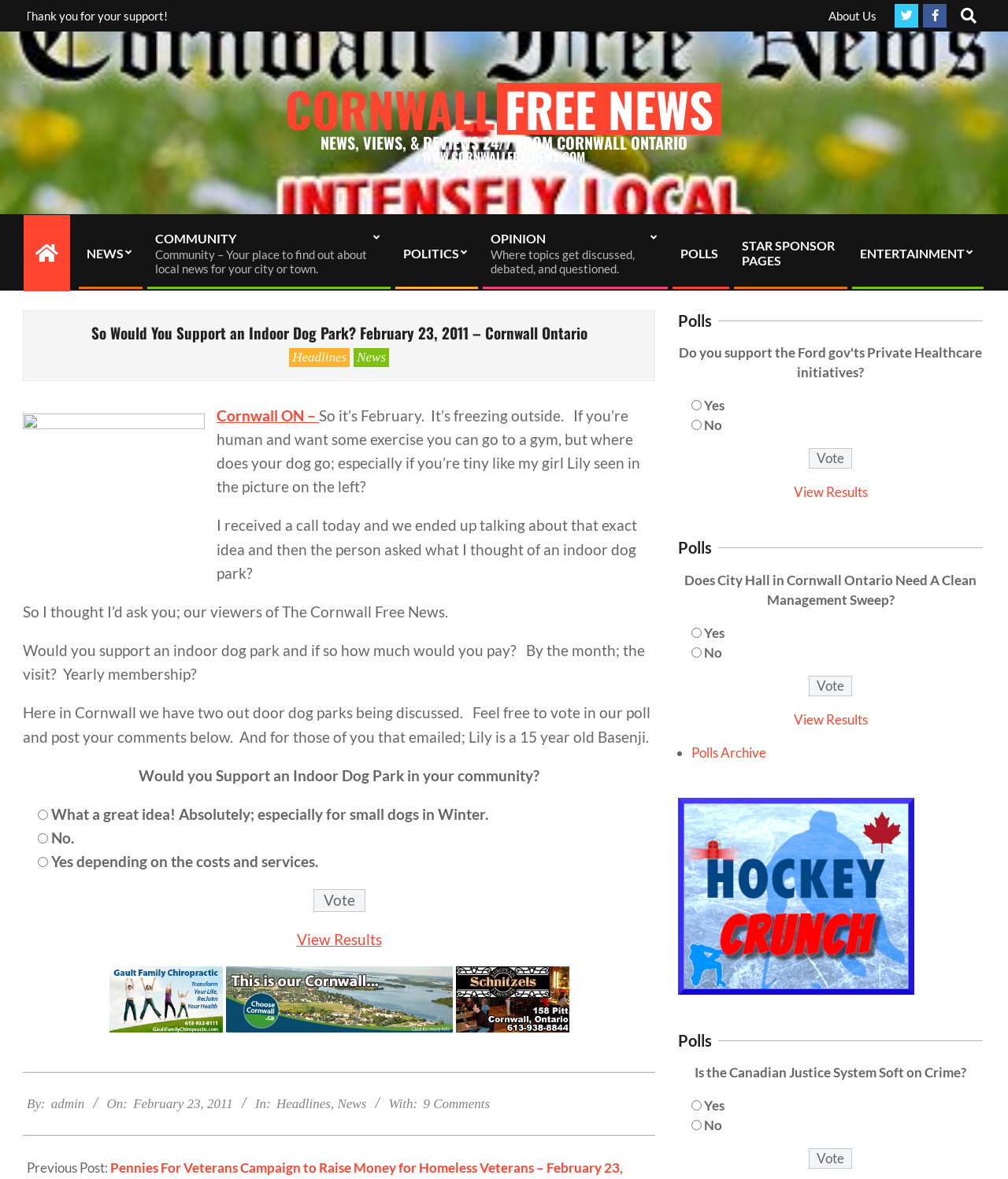Respond to the question below with a single word or phrase:
What is the topic of the article?

Indoor dog park